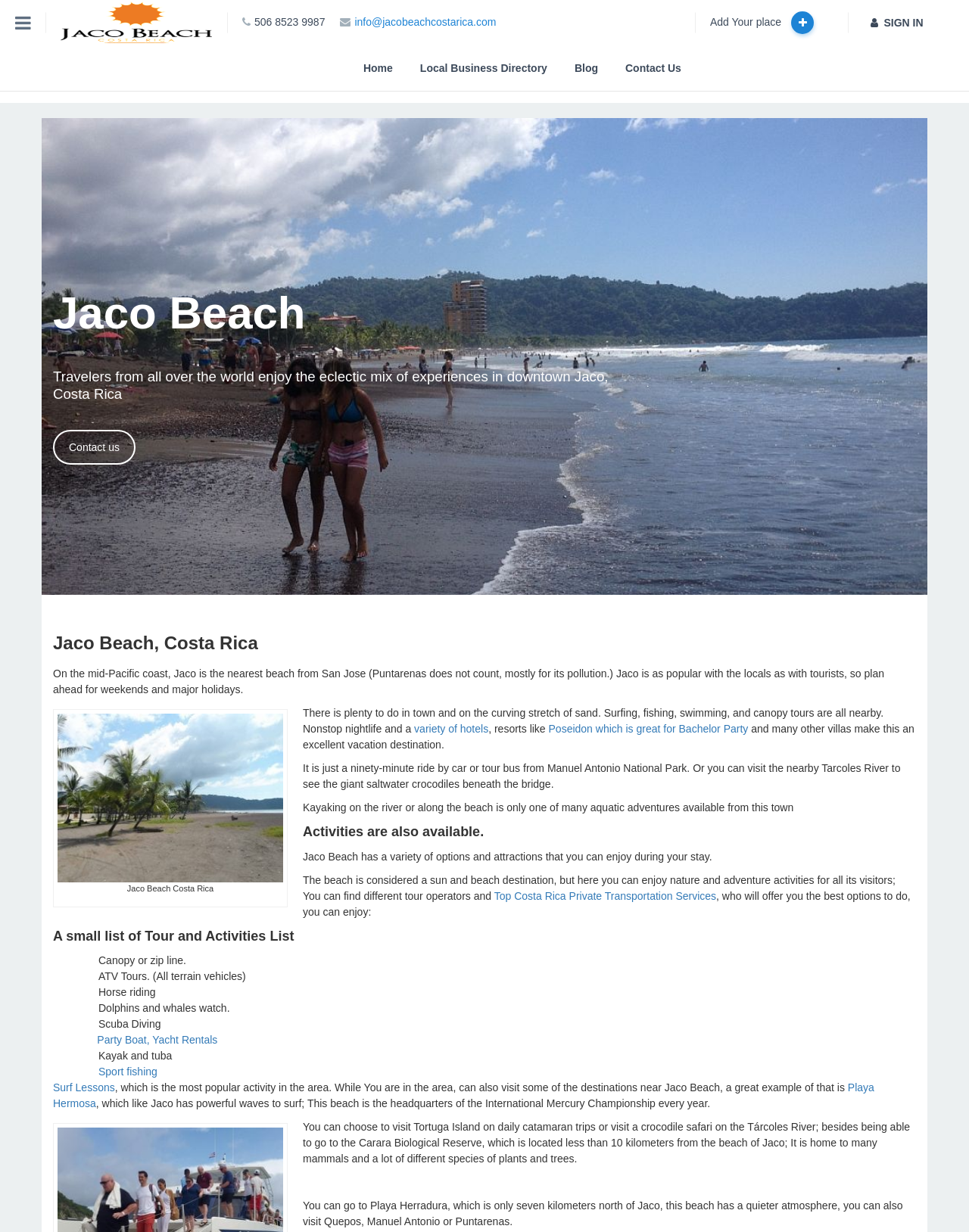Specify the bounding box coordinates of the area to click in order to execute this command: 'Click the 'Top Costa Rica Private Transportation Services' link'. The coordinates should consist of four float numbers ranging from 0 to 1, and should be formatted as [left, top, right, bottom].

[0.51, 0.722, 0.739, 0.732]